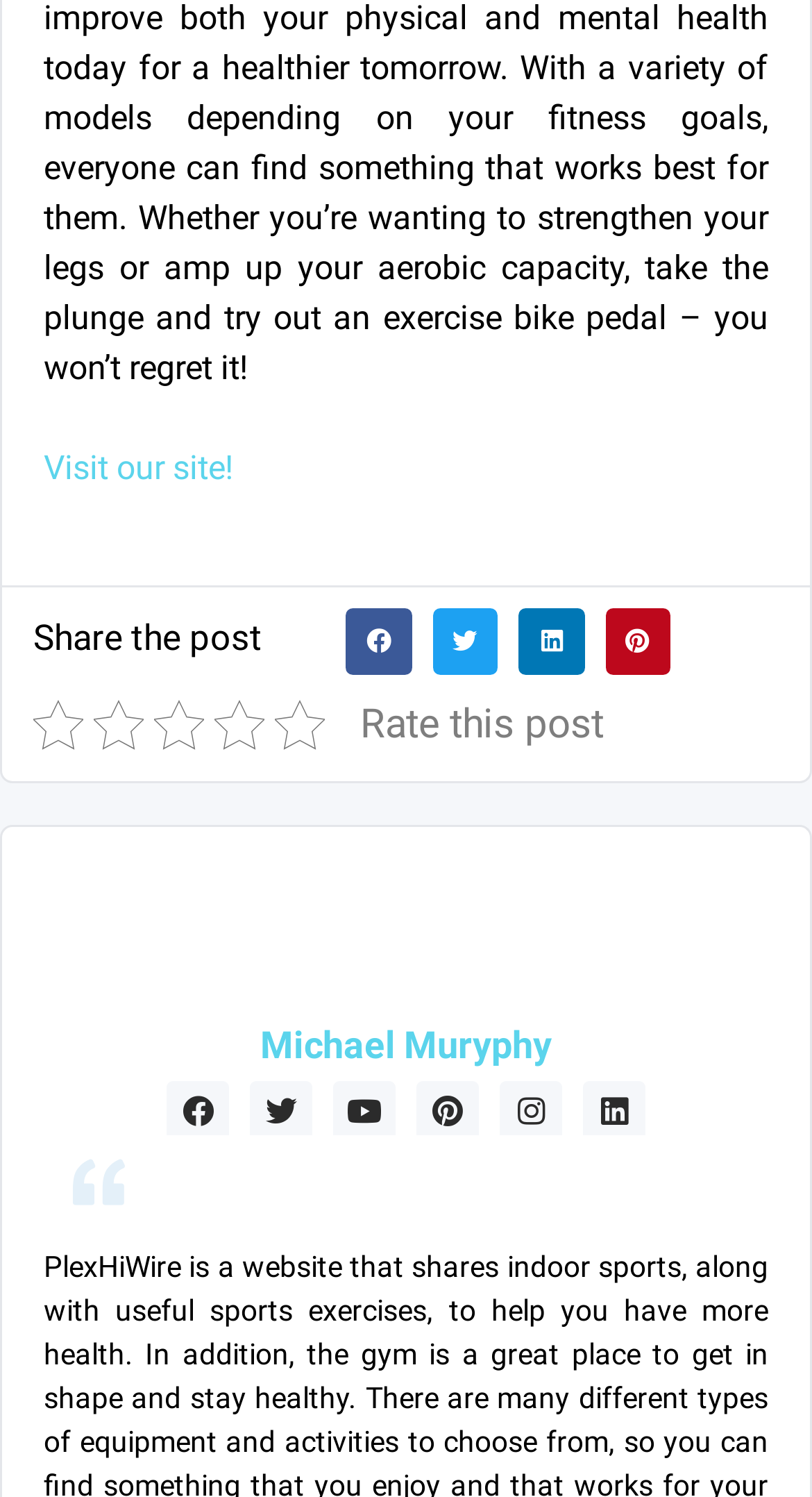Determine the bounding box coordinates of the element's region needed to click to follow the instruction: "Click the 'Share on facebook' button". Provide these coordinates as four float numbers between 0 and 1, formatted as [left, top, right, bottom].

[0.426, 0.407, 0.507, 0.45]